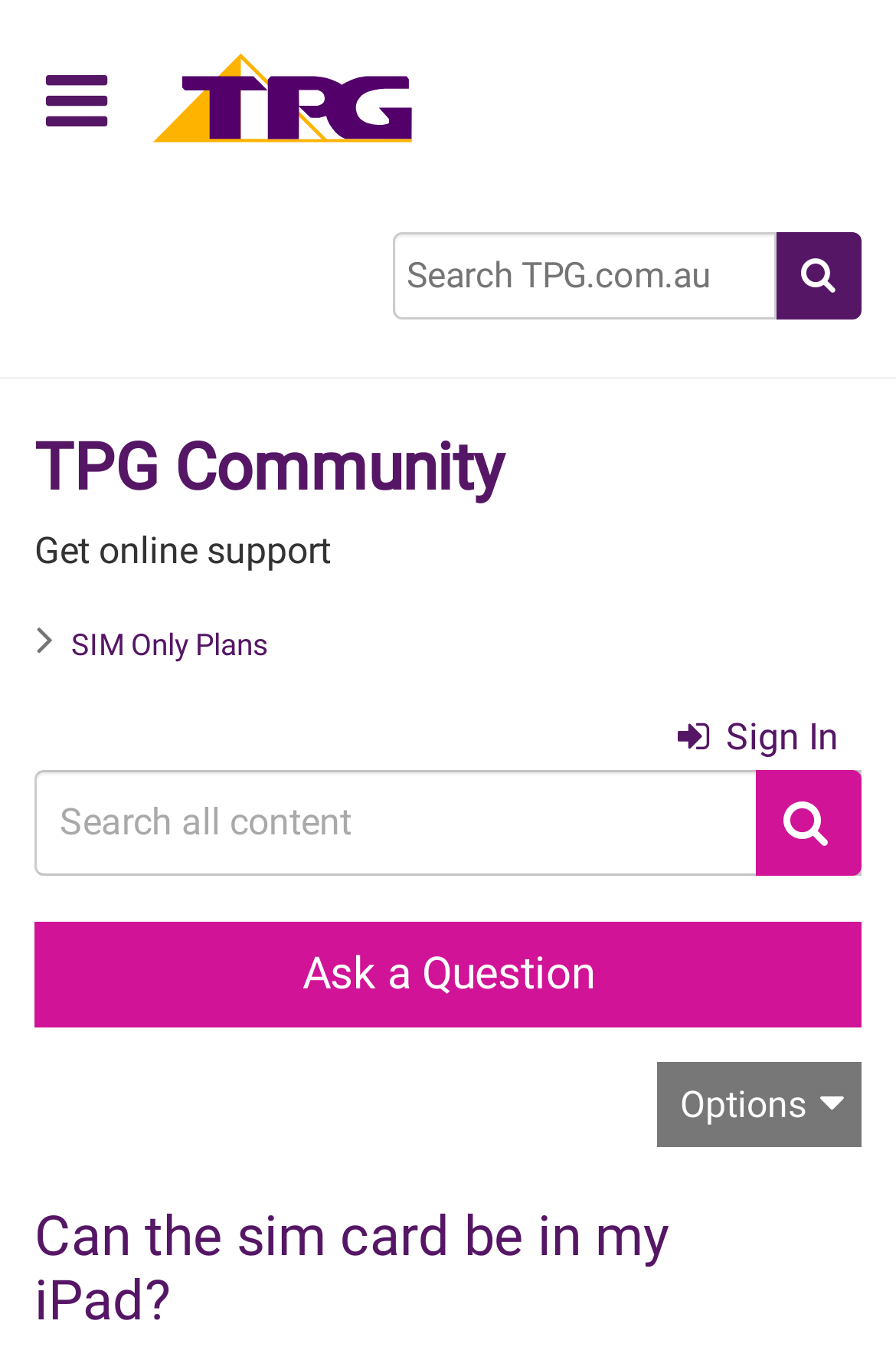Indicate the bounding box coordinates of the element that needs to be clicked to satisfy the following instruction: "Ask a question". The coordinates should be four float numbers between 0 and 1, i.e., [left, top, right, bottom].

[0.038, 0.677, 0.962, 0.755]